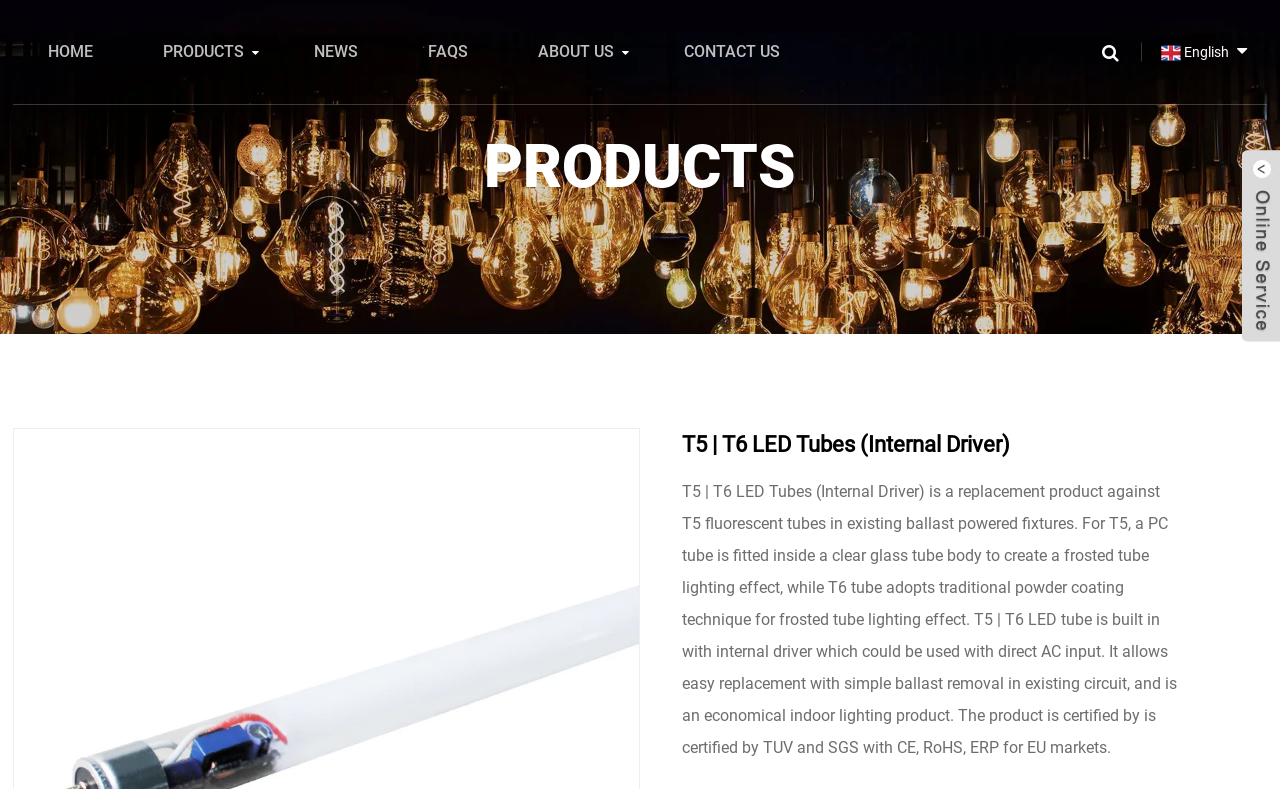Reply to the question with a brief word or phrase: What is the certification of T5 | T6 LED Tubes?

TUV and SGS